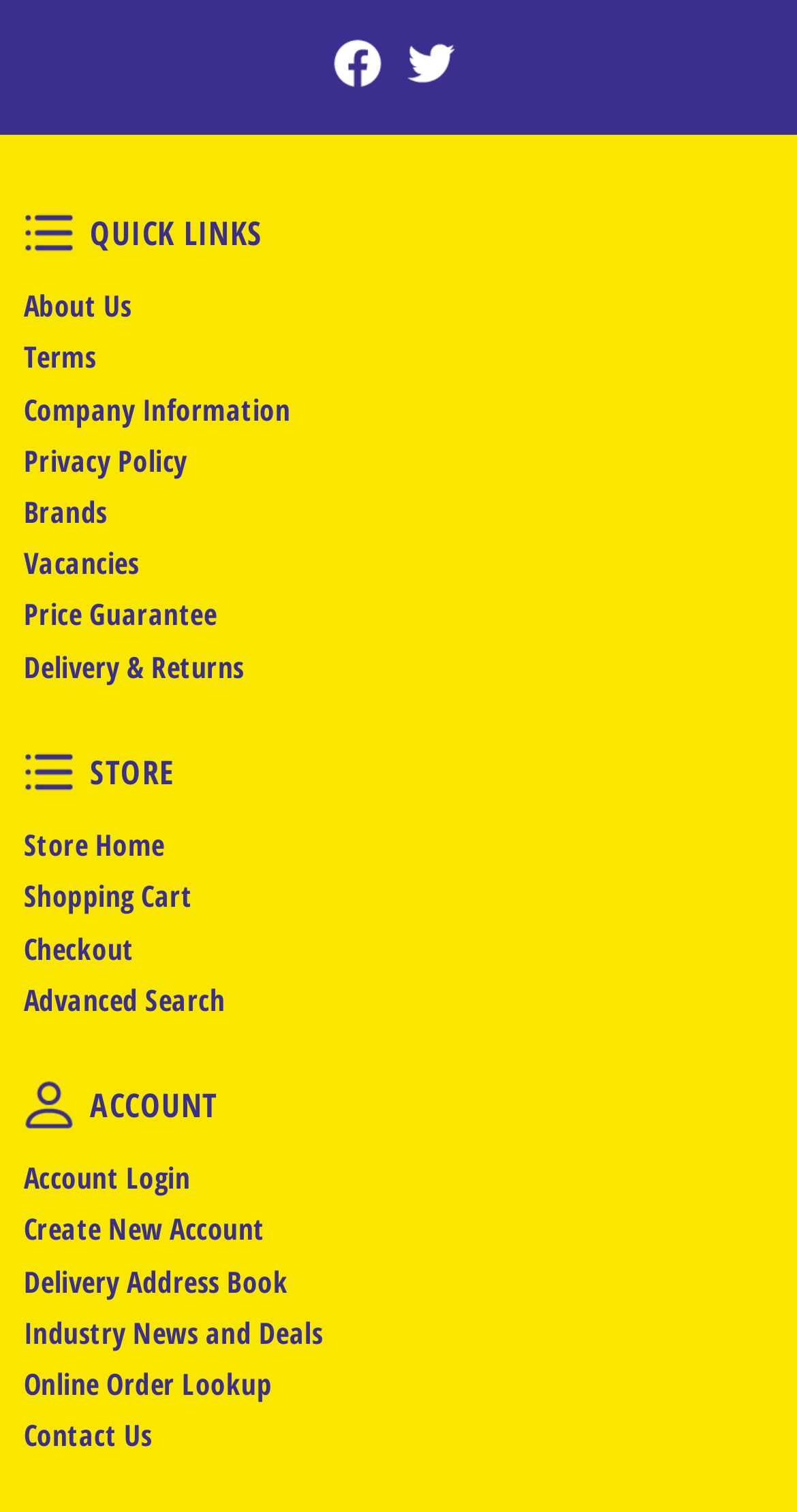Can you give a detailed response to the following question using the information from the image? What is the last link under 'Account'?

The last link under the 'Account' section is 'Contact Us', which is located at the bottom of the webpage with a bounding box coordinate of [0.021, 0.933, 0.906, 0.967].